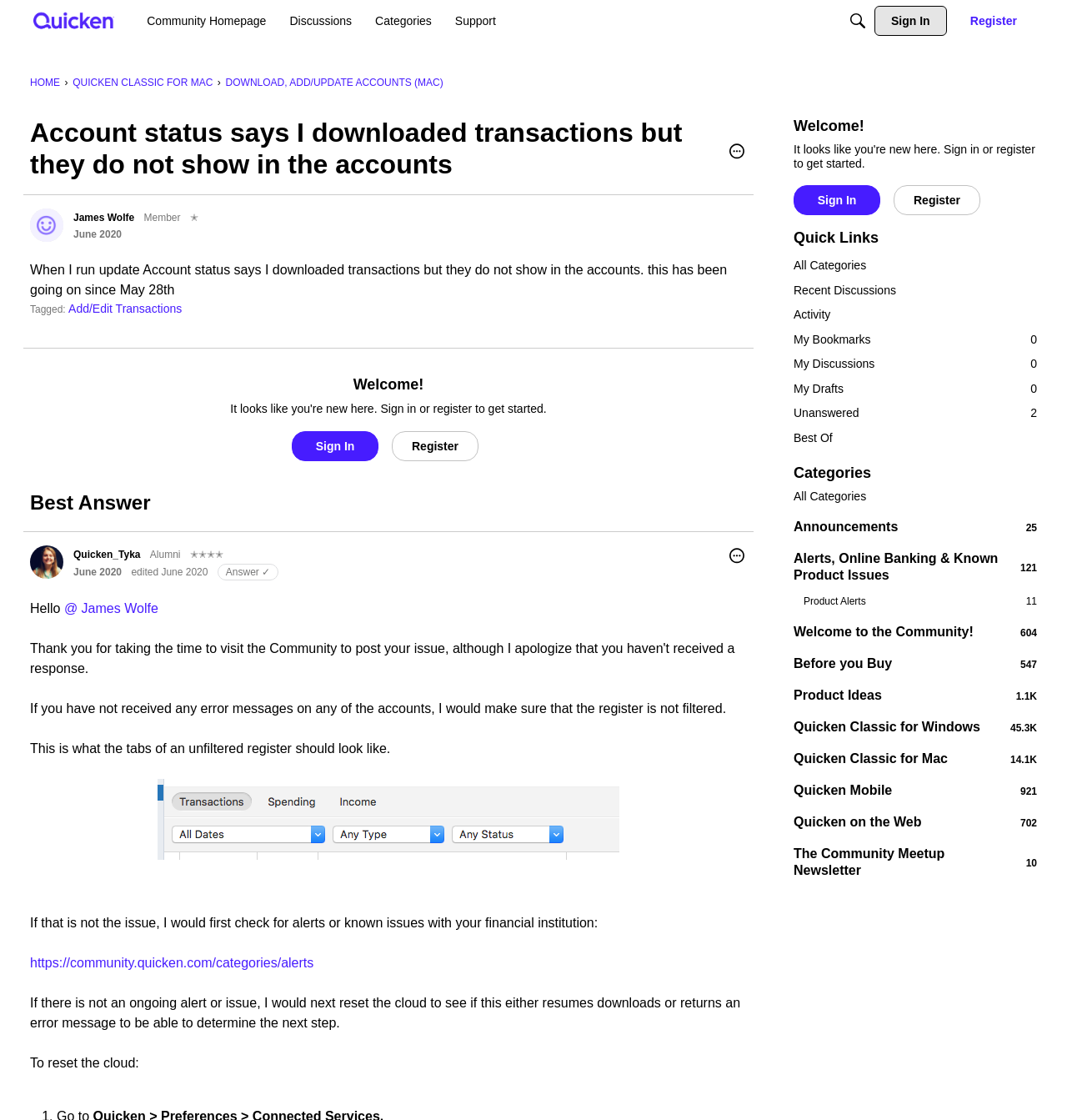Find the bounding box coordinates of the element you need to click on to perform this action: 'Check the 'Best Answer' section'. The coordinates should be represented by four float values between 0 and 1, in the format [left, top, right, bottom].

[0.028, 0.436, 0.7, 0.463]